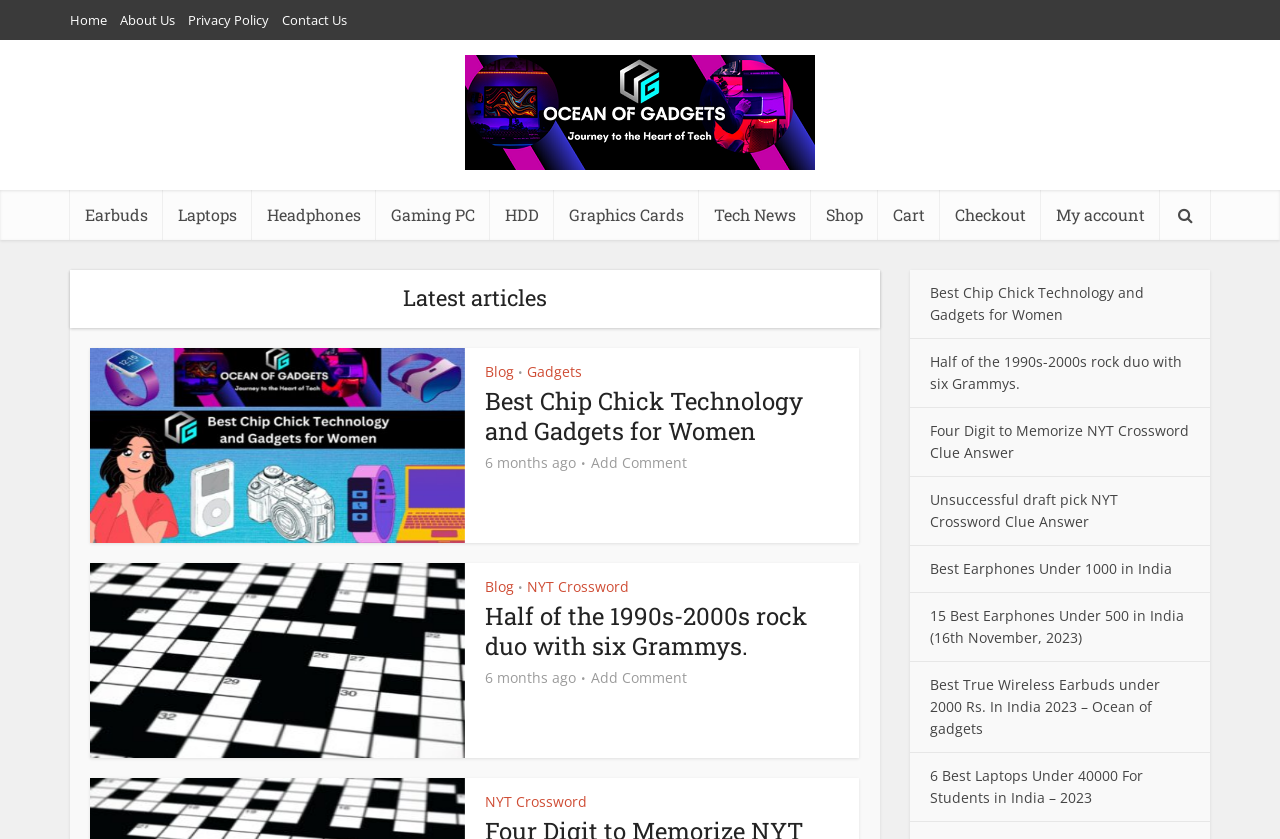Please identify the bounding box coordinates for the region that you need to click to follow this instruction: "View the latest article about Best Chip Chick Technology and Gadgets for Women".

[0.07, 0.415, 0.671, 0.647]